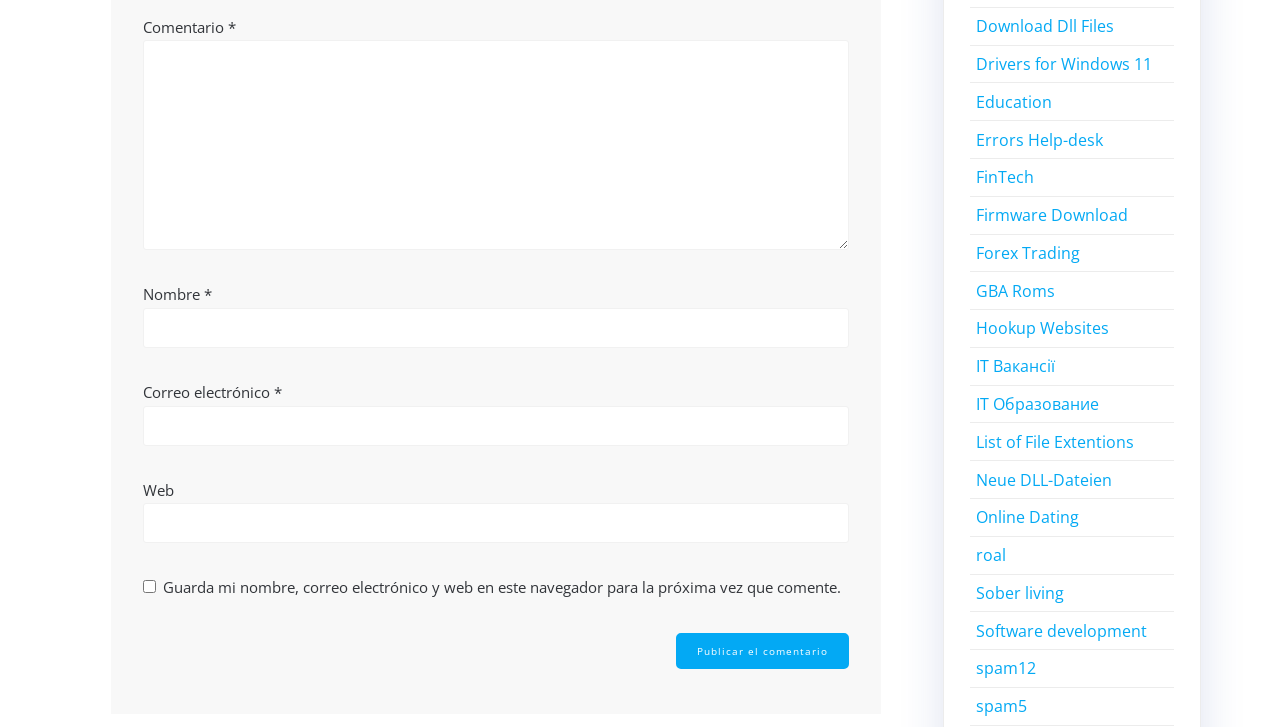Reply to the question with a brief word or phrase: Is the 'Web' textbox required?

No